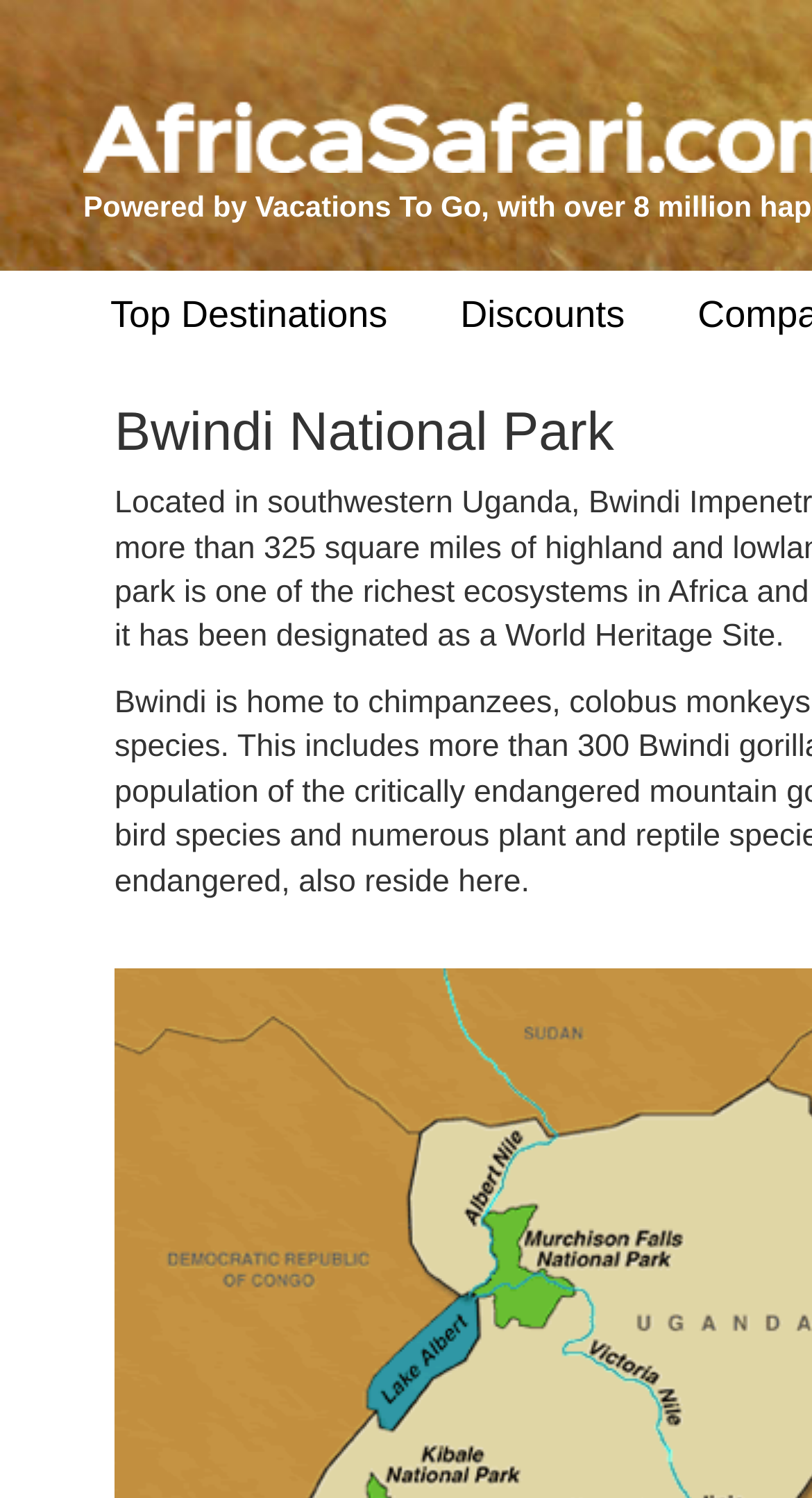Using the element description provided, determine the bounding box coordinates in the format (top-left x, top-left y, bottom-right x, bottom-right y). Ensure that all values are floating point numbers between 0 and 1. Element description: Discounts

[0.528, 0.182, 0.808, 0.238]